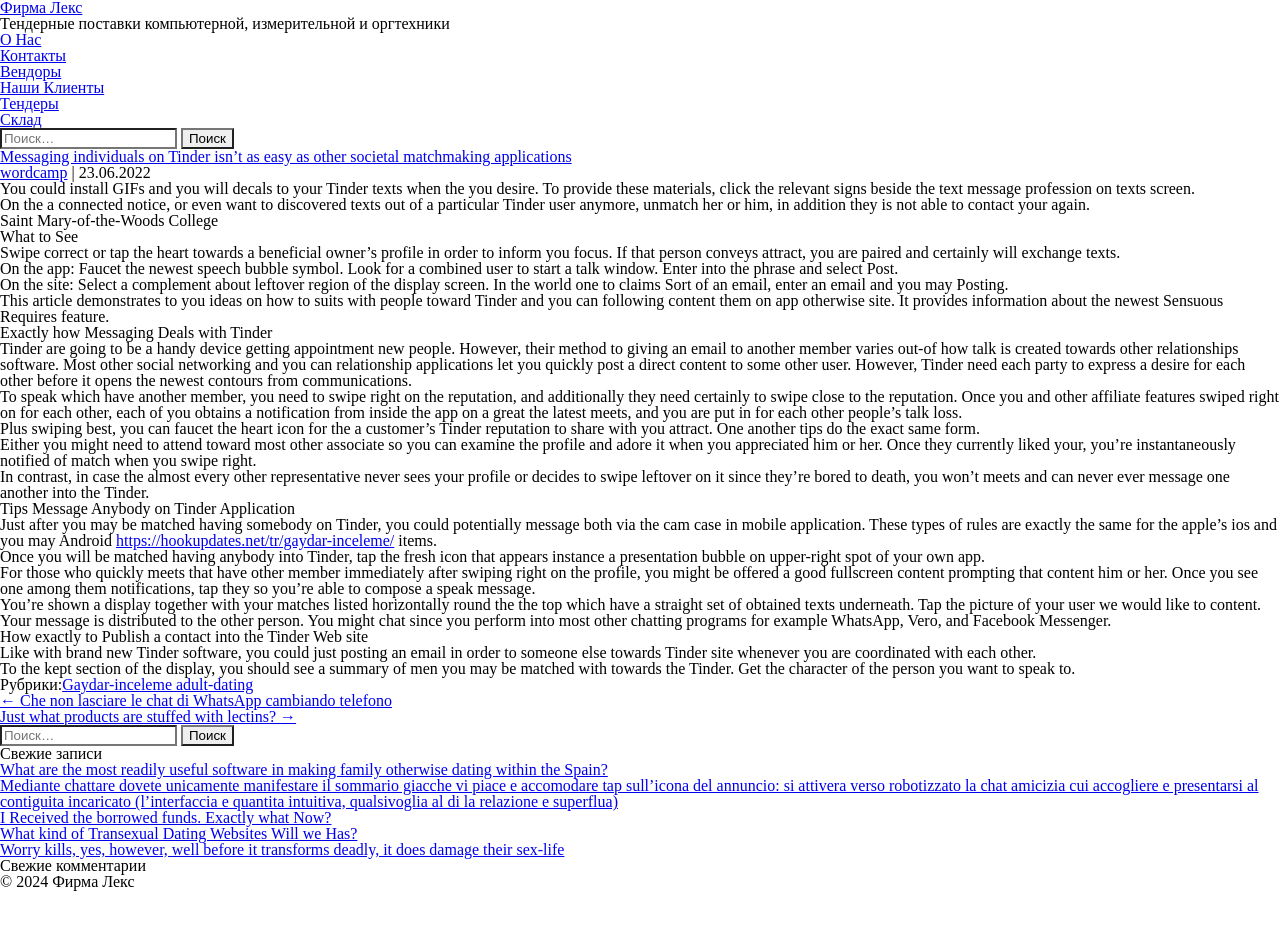Show the bounding box coordinates for the element that needs to be clicked to execute the following instruction: "Search for articles". Provide the coordinates in the form of four float numbers between 0 and 1, i.e., [left, top, right, bottom].

None